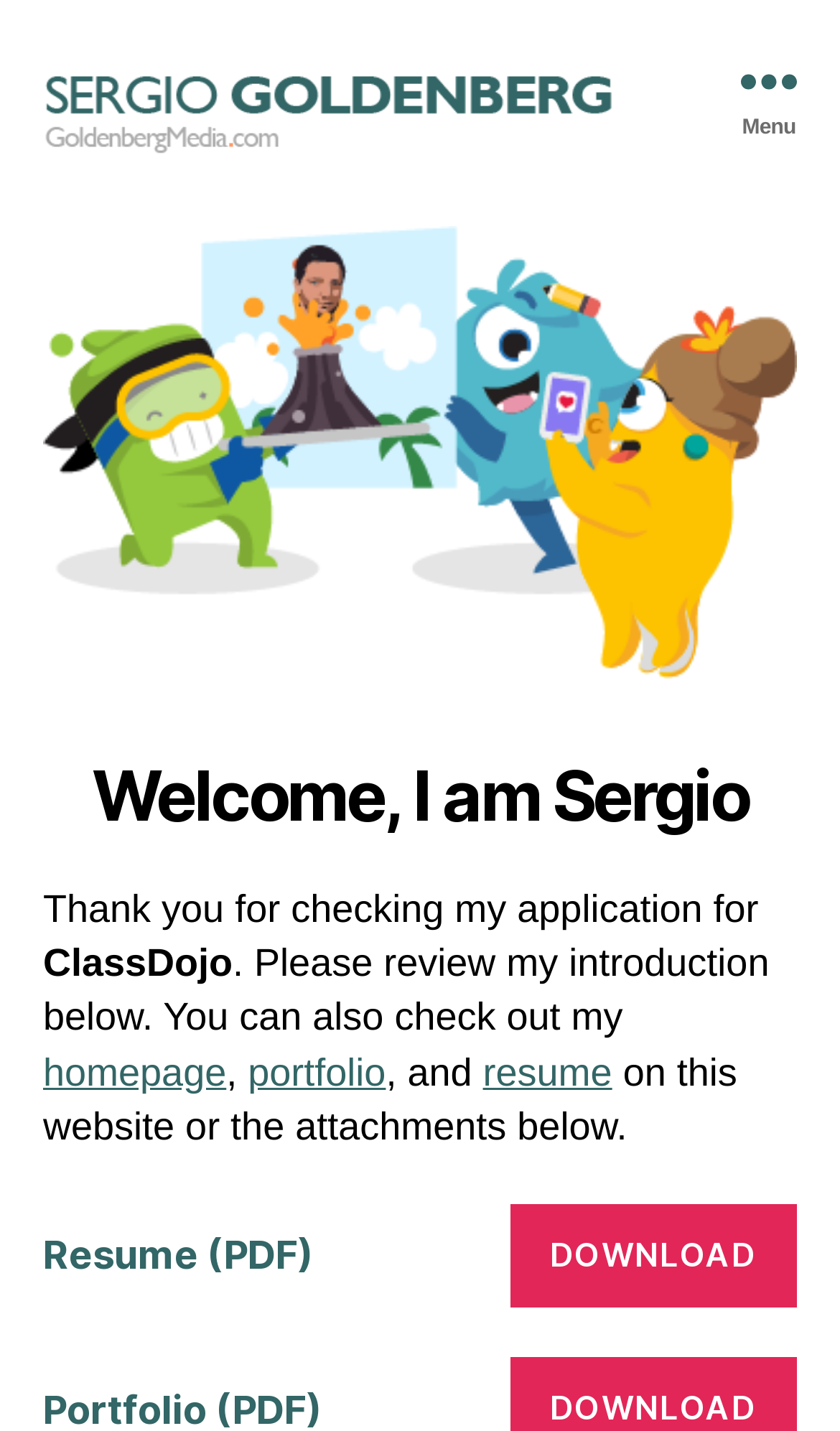Determine the coordinates of the bounding box for the clickable area needed to execute this instruction: "View the introduction".

[0.051, 0.527, 0.949, 0.587]